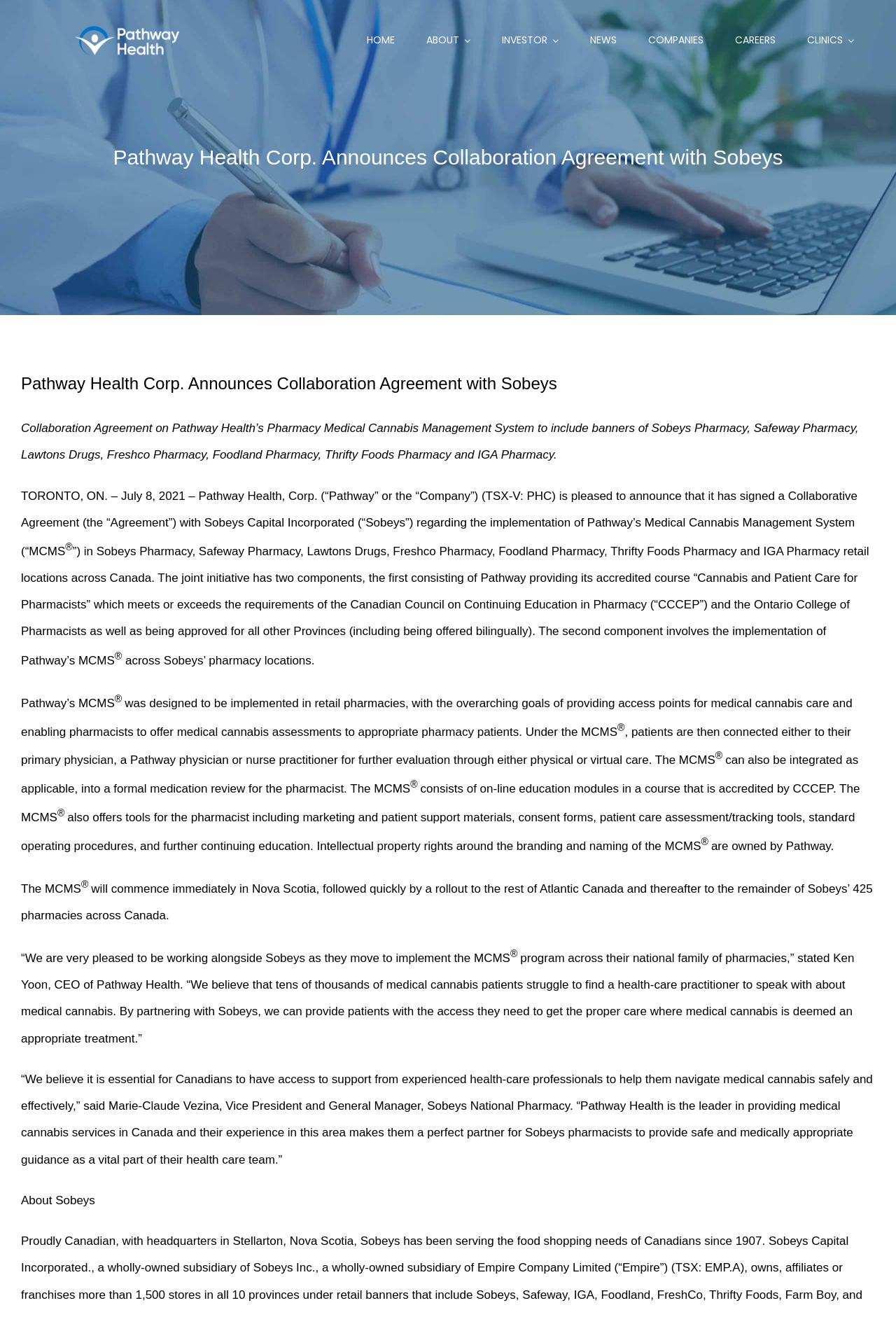Write a detailed summary of the webpage.

This webpage is about Pathway Health Corp. announcing a collaboration agreement with Sobeys to implement Pathway's Medical Cannabis Management System in Sobeys' pharmacy locations across Canada. 

At the top of the page, there is a Pathway Health logo on the left side, followed by a navigation menu with links to different sections of the website, including "HOME", "ABOUT", "INVESTOR", "NEWS", "COMPANIES", "CAREERS", and "CLINICS". 

Below the navigation menu, there is a heading that announces the collaboration agreement, followed by a brief summary of the agreement. The main content of the page is a lengthy article that provides details about the agreement, including the implementation of Pathway's Medical Cannabis Management System in Sobeys' pharmacies, the goals of the system, and the benefits it will provide to patients. 

The article is divided into several paragraphs, with some paragraphs containing superscript text, which appears to be registered trademarks. There are no images on the page apart from the Pathway Health logo at the top. 

At the bottom of the page, there is a link to go back to the top of the page.